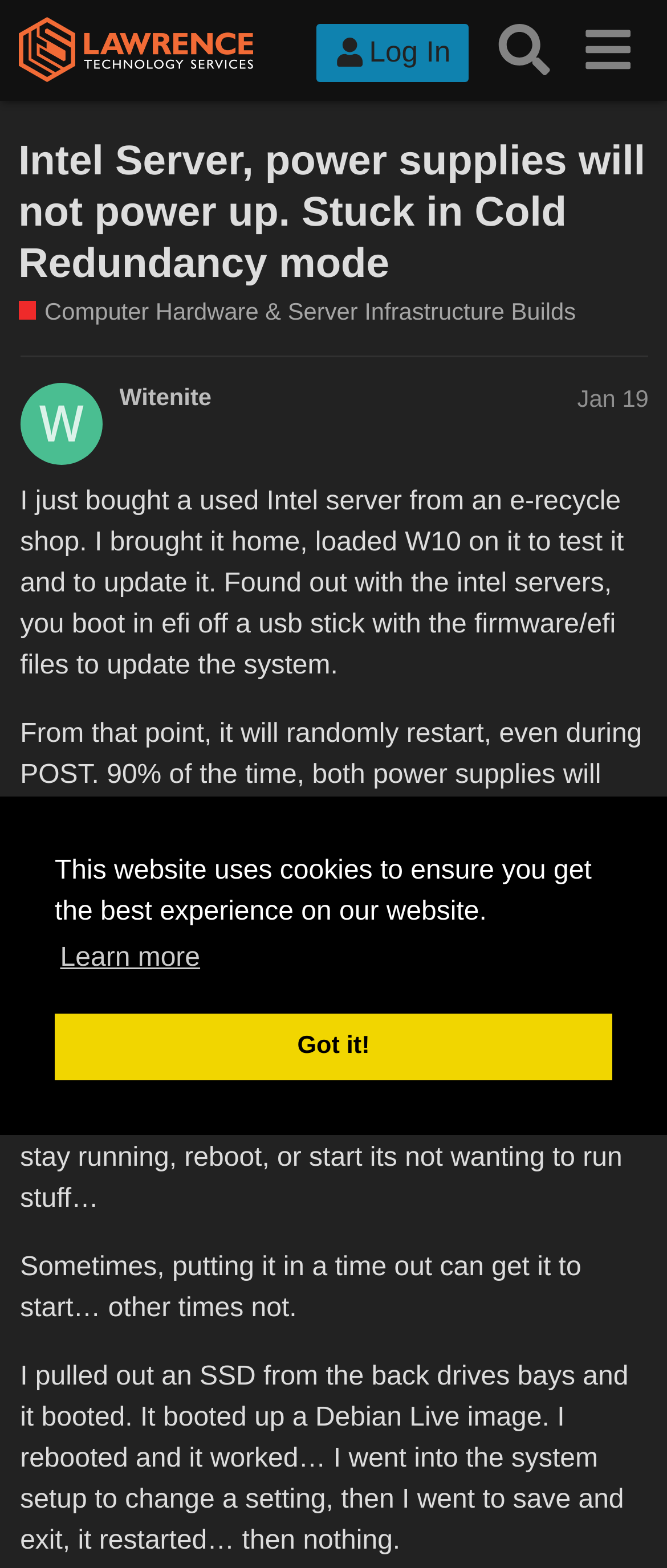Pinpoint the bounding box coordinates of the clickable area needed to execute the instruction: "Search for something". The coordinates should be specified as four float numbers between 0 and 1, i.e., [left, top, right, bottom].

[0.724, 0.006, 0.848, 0.058]